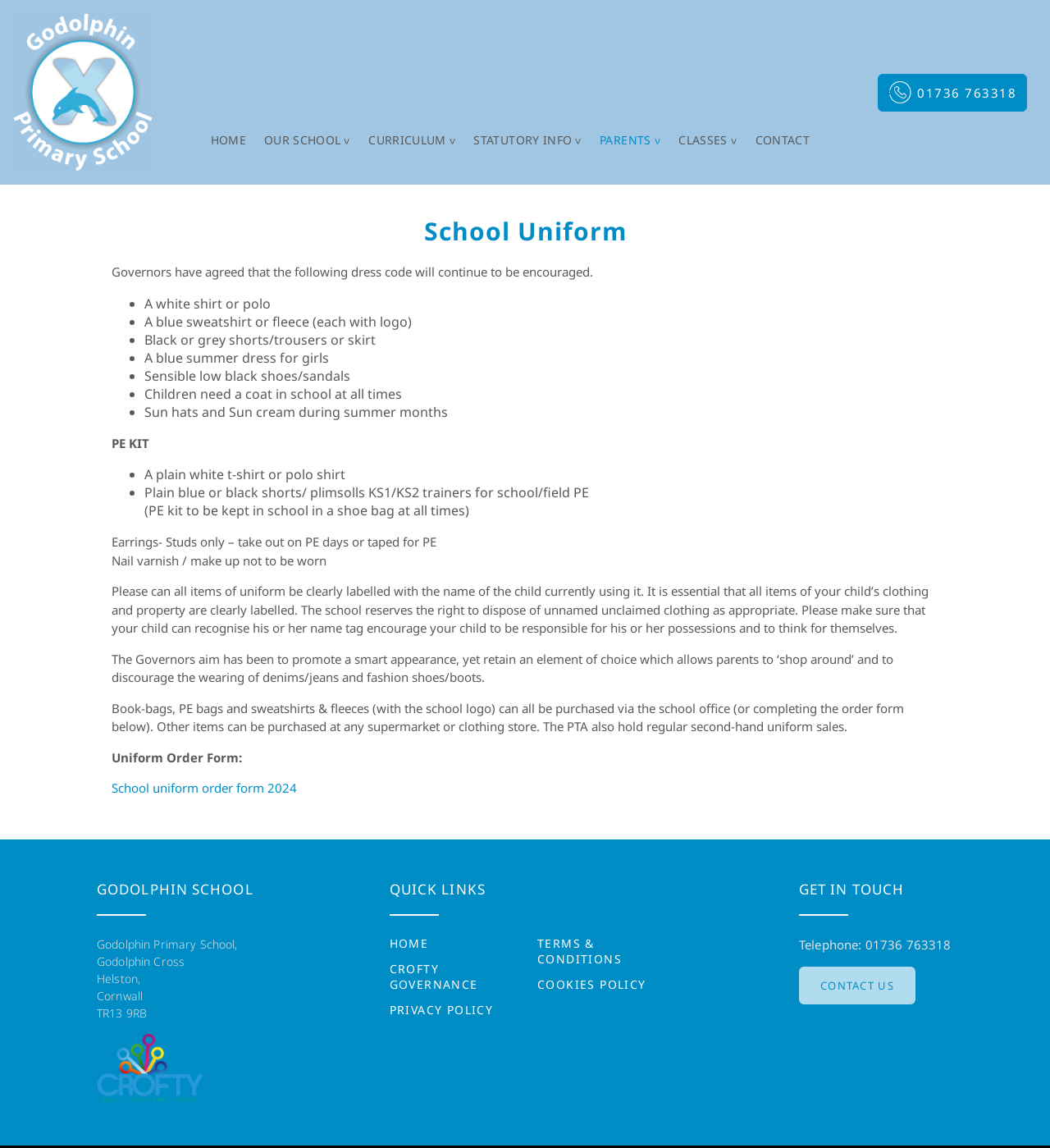What is the name of the trust that the school is part of?
Using the image, provide a detailed and thorough answer to the question.

The webpage has a logo of the 'Crofty Mulit Academy Trust' at the bottom of the webpage, indicating that the school is part of this trust.